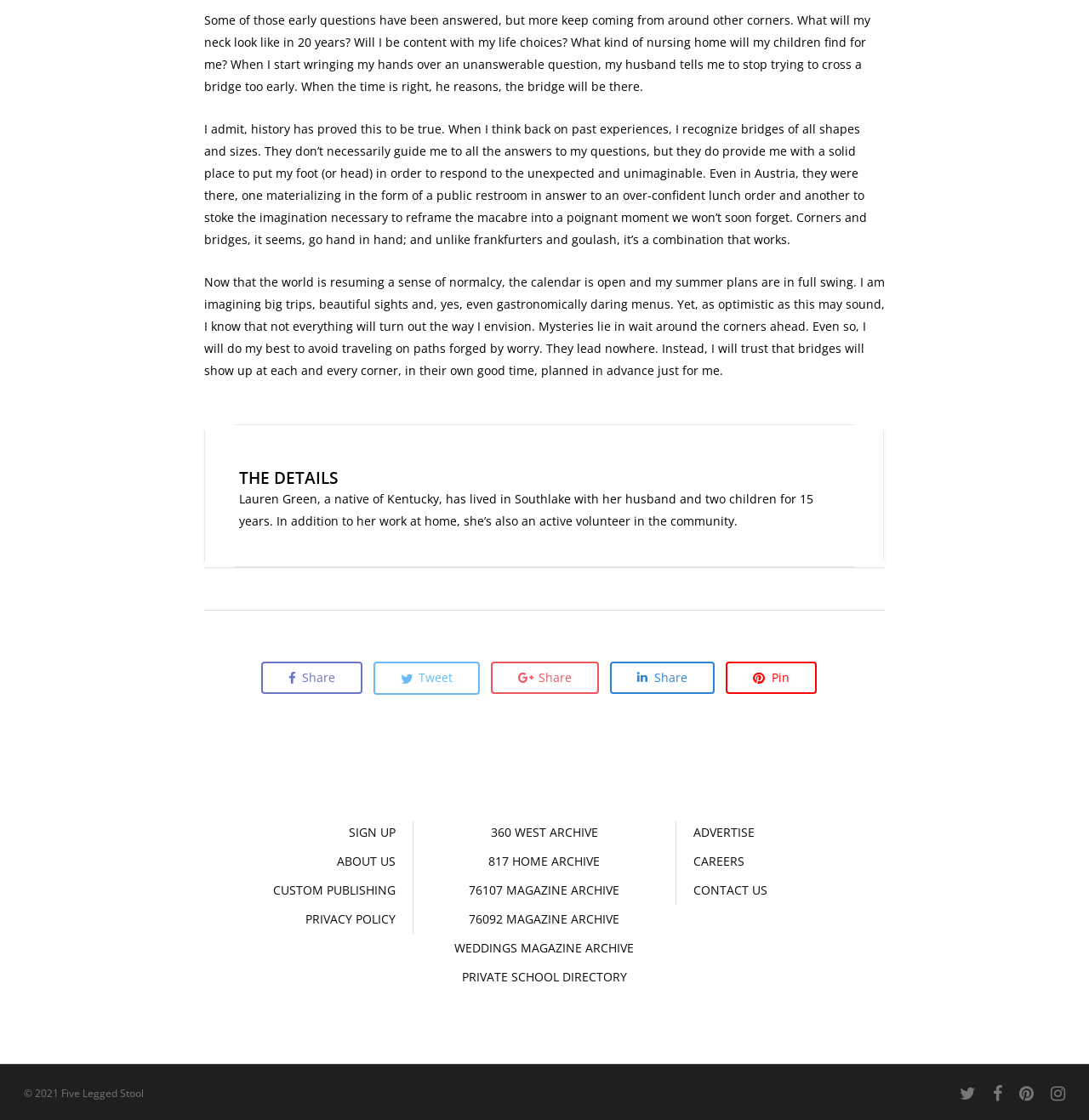Determine the bounding box coordinates for the clickable element required to fulfill the instruction: "Sign up for the newsletter". Provide the coordinates as four float numbers between 0 and 1, i.e., [left, top, right, bottom].

[0.165, 0.734, 0.363, 0.754]